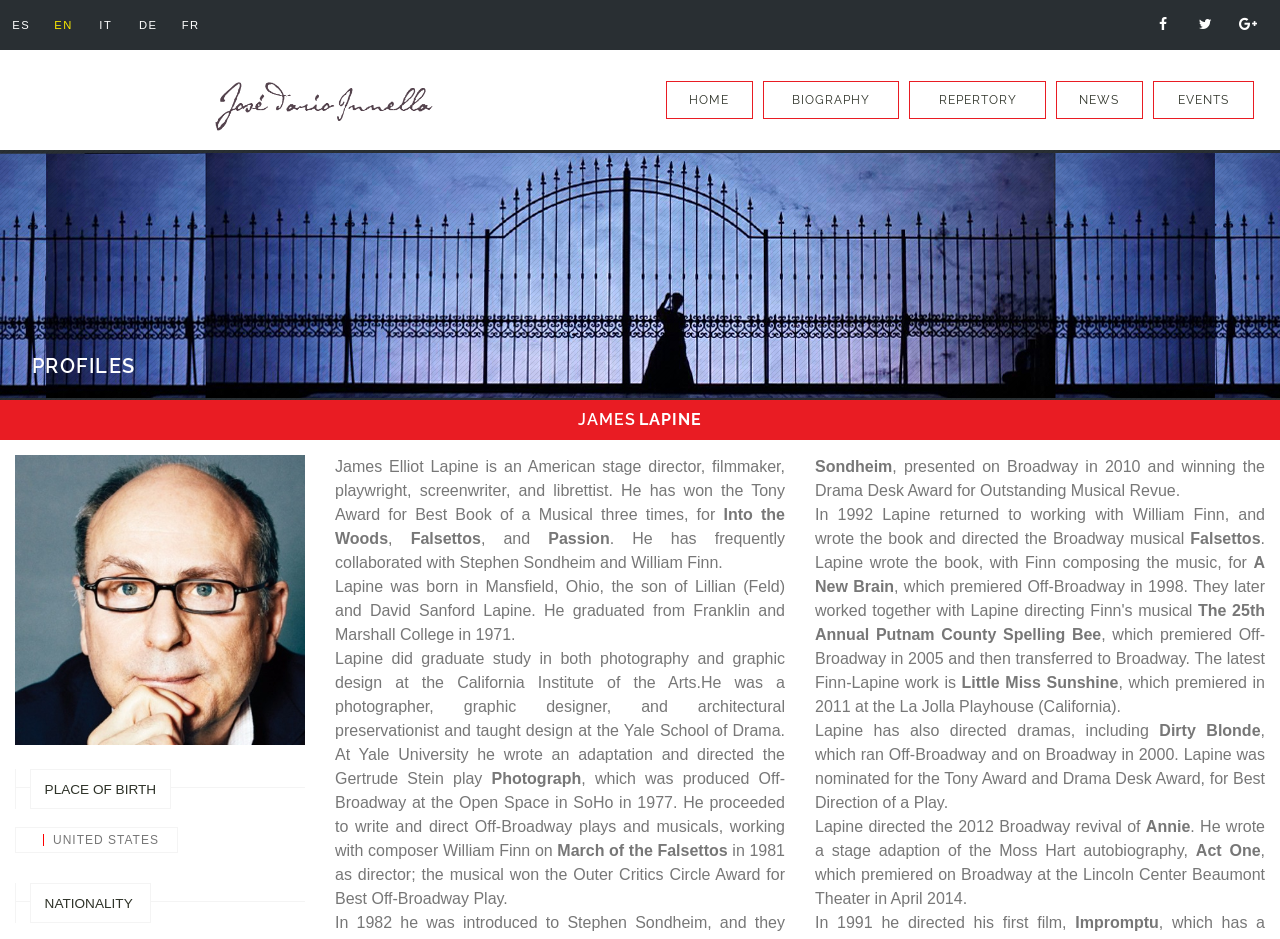Show the bounding box coordinates of the element that should be clicked to complete the task: "Switch to English language".

[0.034, 0.0, 0.065, 0.053]